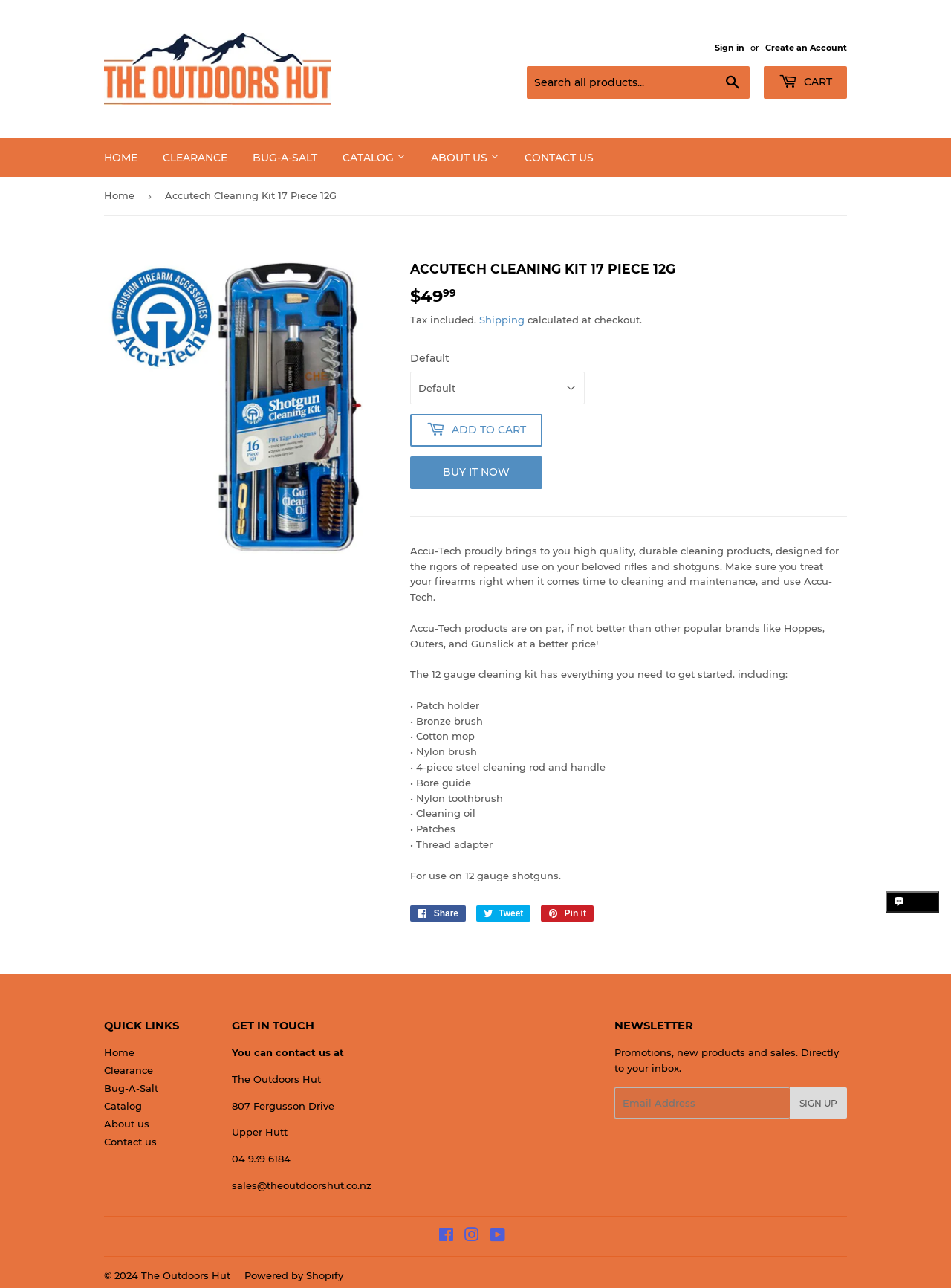Please determine the bounding box coordinates of the clickable area required to carry out the following instruction: "Create an account". The coordinates must be four float numbers between 0 and 1, represented as [left, top, right, bottom].

[0.805, 0.033, 0.891, 0.041]